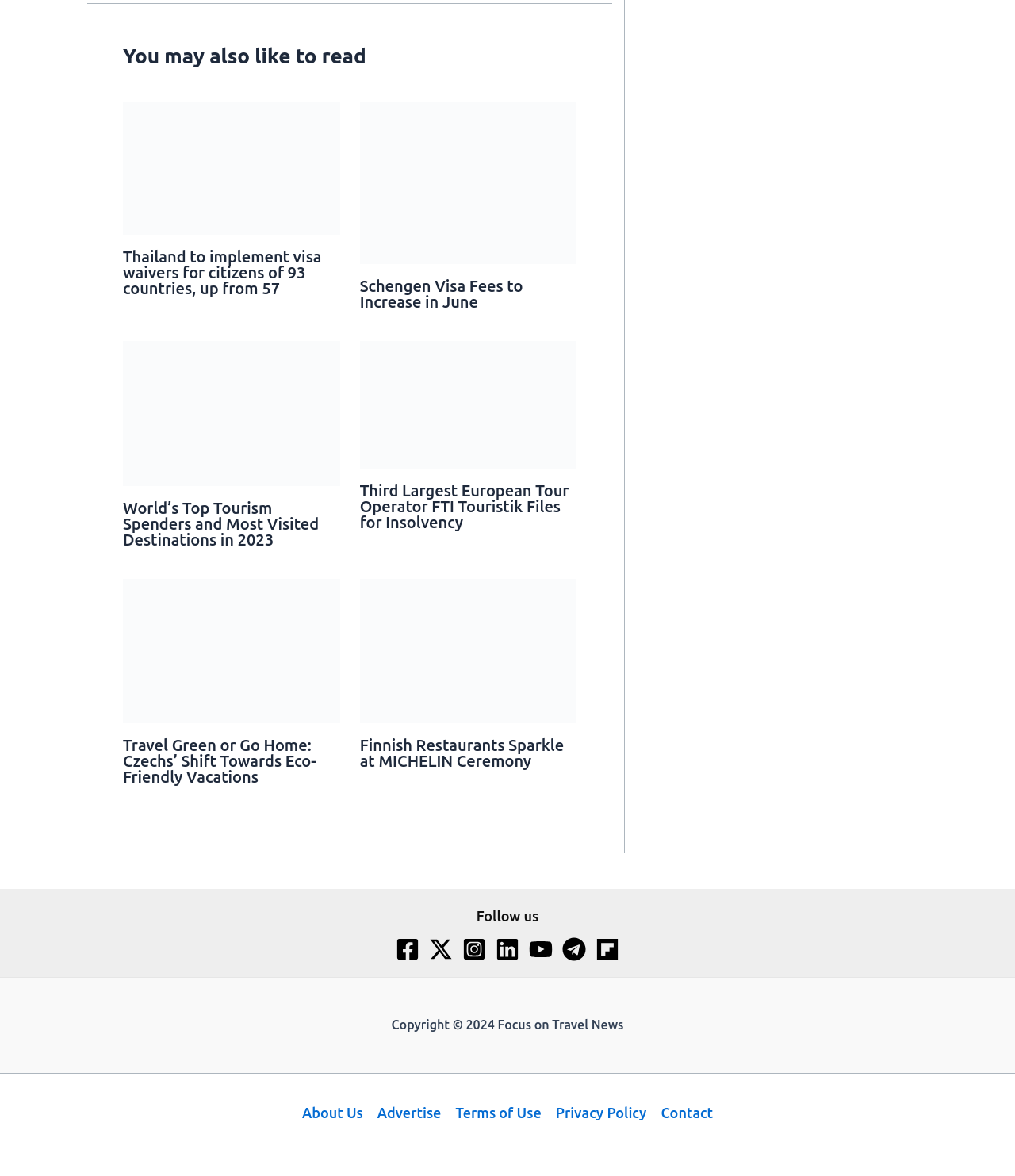Return the bounding box coordinates of the UI element that corresponds to this description: "aria-label="Linkedin"". The coordinates must be given as four float numbers in the range of 0 and 1, [left, top, right, bottom].

[0.488, 0.797, 0.512, 0.817]